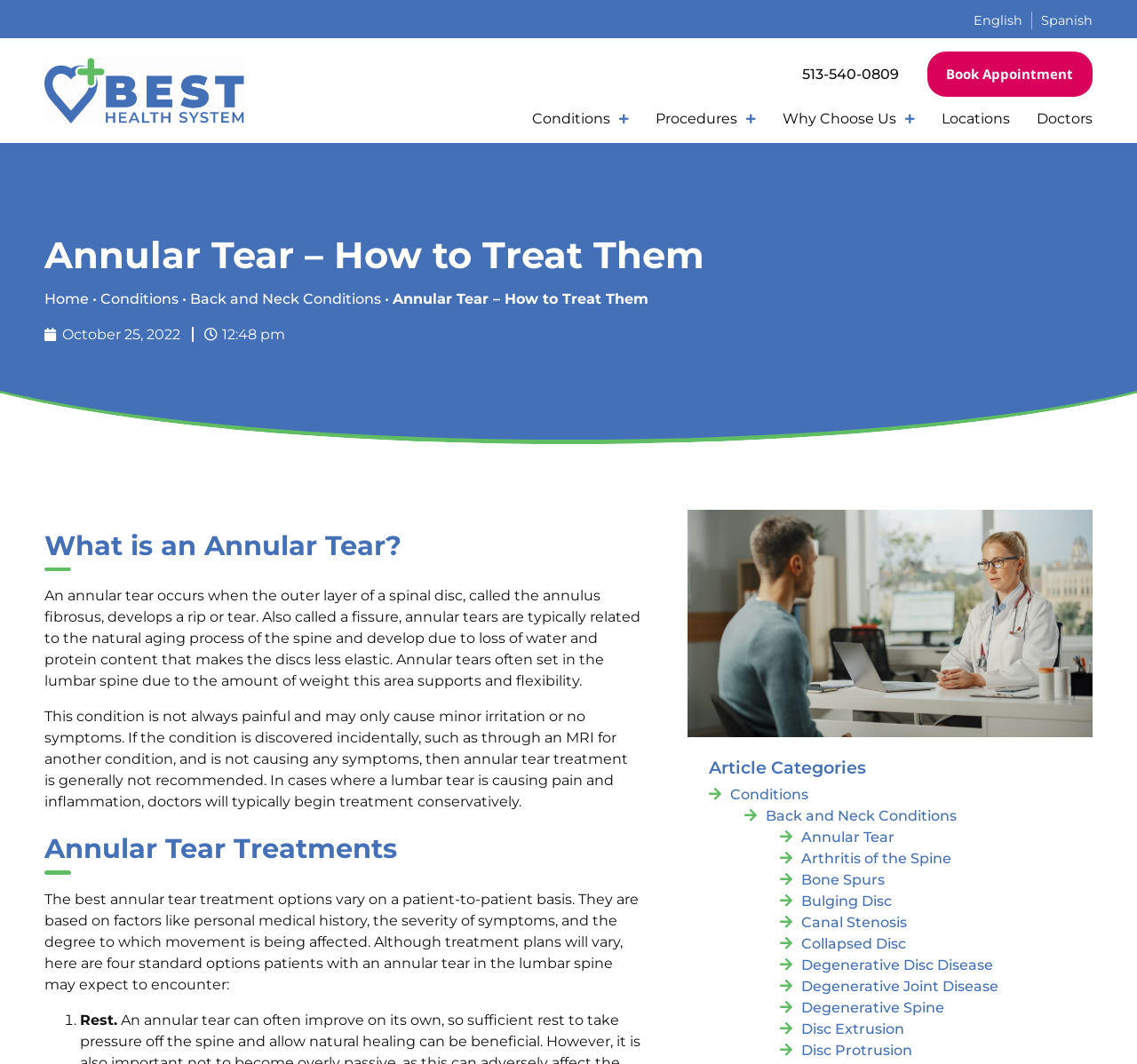What is the purpose of the link 'Book Appointment'?
Please use the image to provide a one-word or short phrase answer.

To book an appointment